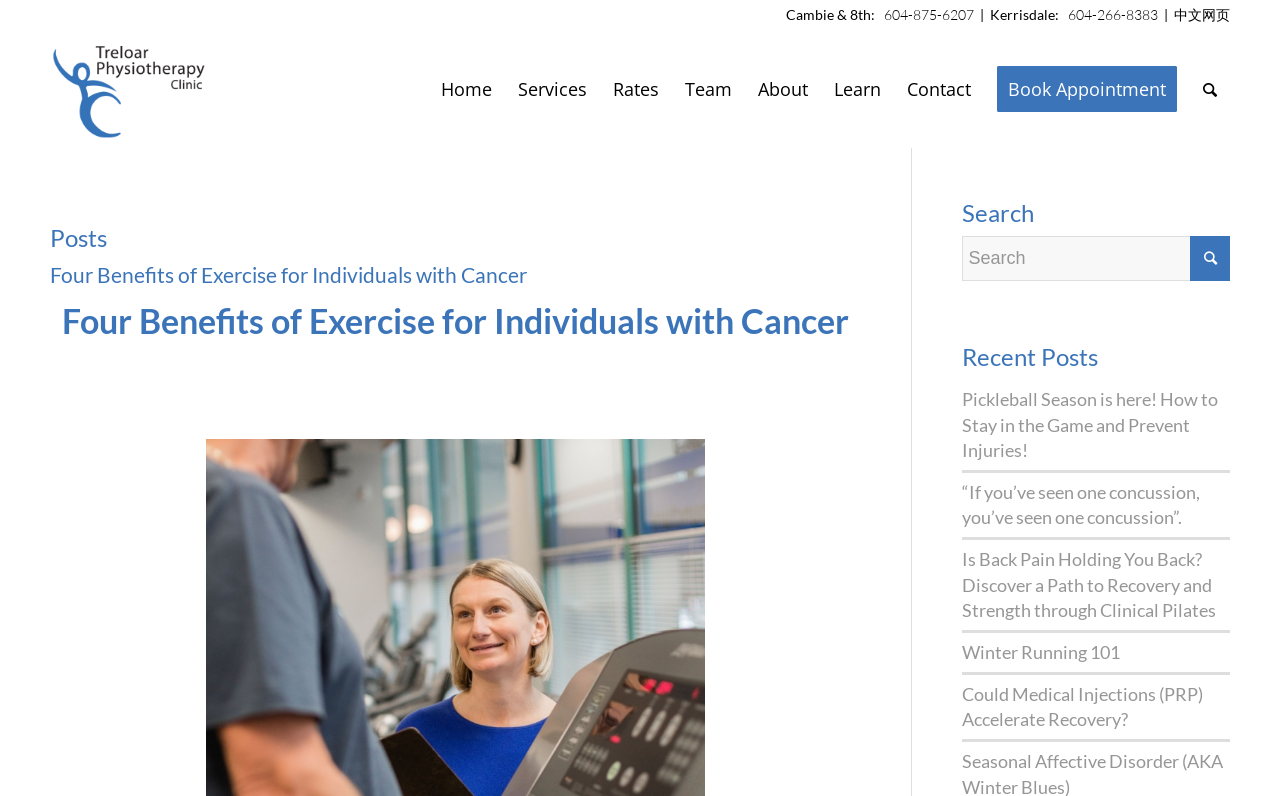Please identify the bounding box coordinates of the element's region that needs to be clicked to fulfill the following instruction: "Search for a topic". The bounding box coordinates should consist of four float numbers between 0 and 1, i.e., [left, top, right, bottom].

[0.752, 0.297, 0.961, 0.353]